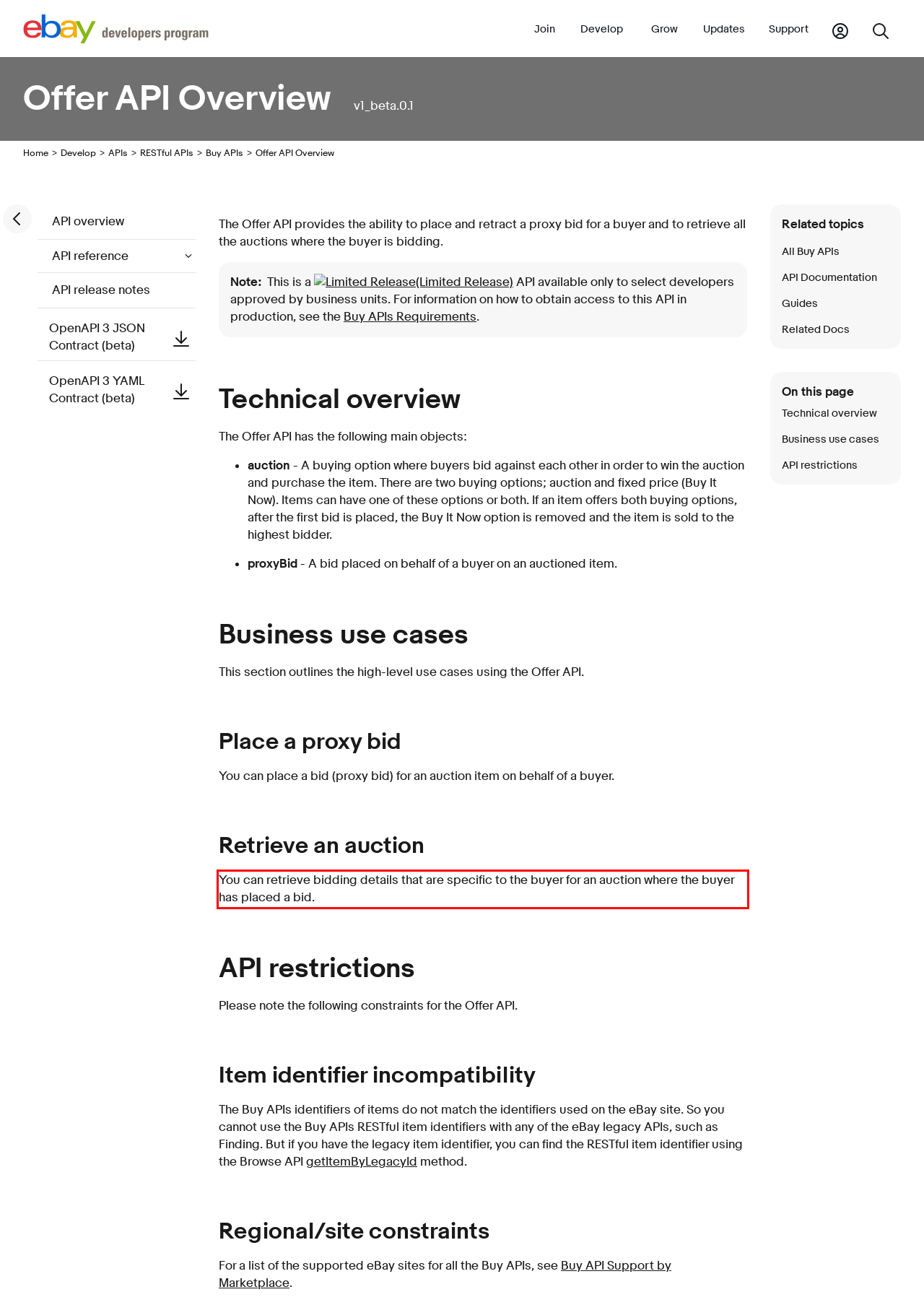Examine the screenshot of the webpage, locate the red bounding box, and perform OCR to extract the text contained within it.

You can retrieve bidding details that are specific to the buyer for an auction where the buyer has placed a bid.